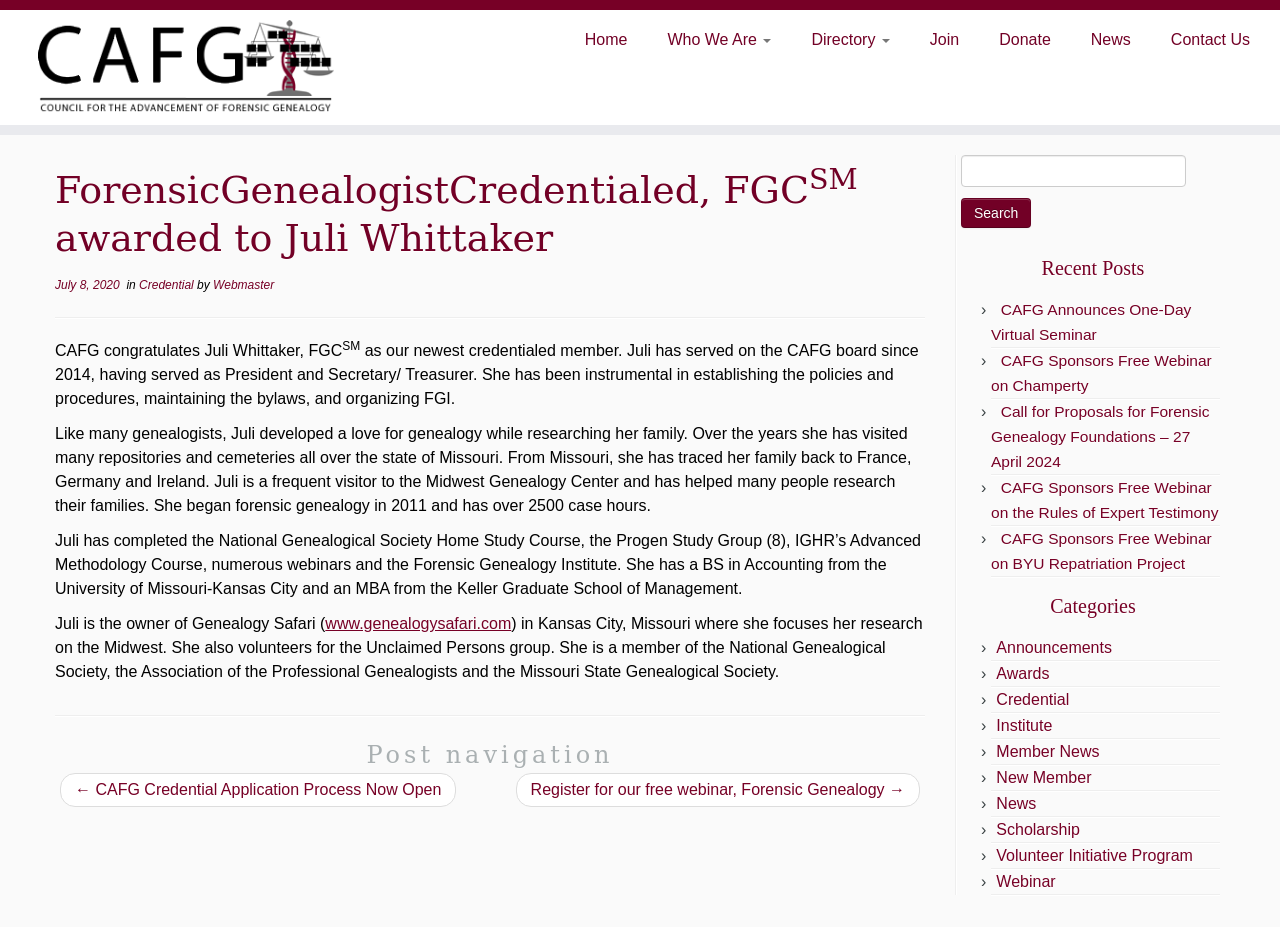Identify and generate the primary title of the webpage.

ForensicGenealogistCredentialed, FGCSM awarded to Juli Whittaker